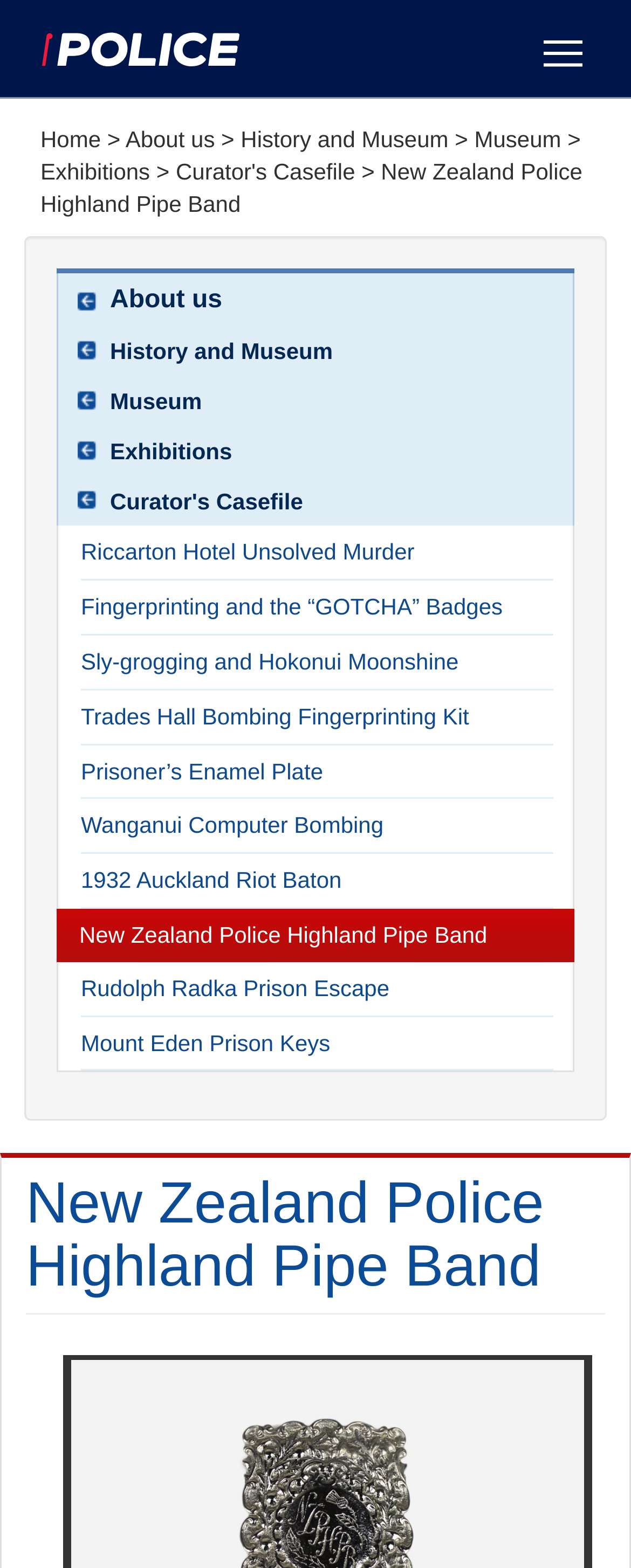Determine the bounding box coordinates for the clickable element to execute this instruction: "Visit the 'About us' page". Provide the coordinates as four float numbers between 0 and 1, i.e., [left, top, right, bottom].

[0.199, 0.08, 0.341, 0.097]